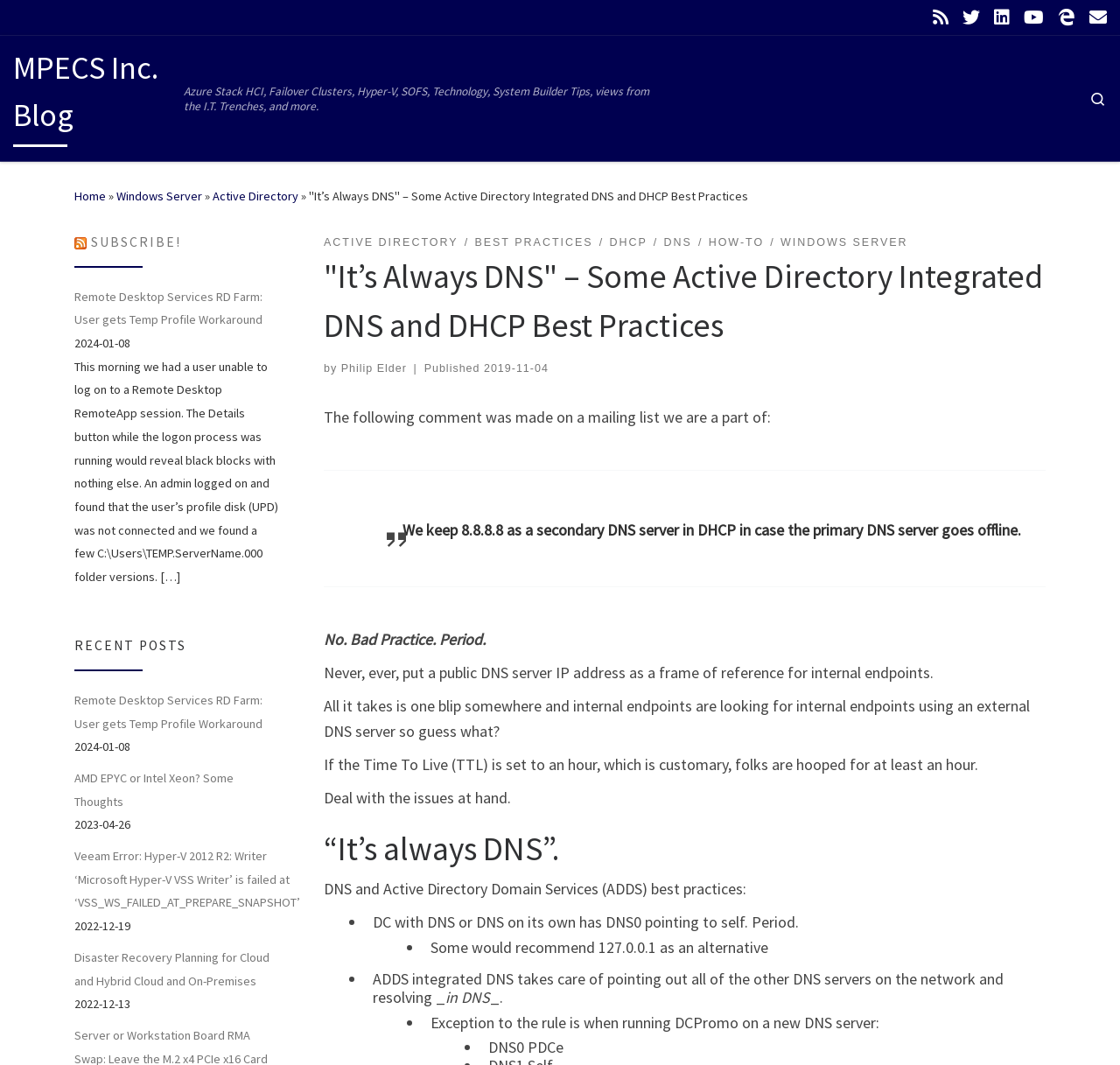Refer to the image and provide a thorough answer to this question:
What is the date of the latest recent post?

The latest recent post is 'Remote Desktop Services RD Farm: User gets Temp Profile Workaround', and its date is listed as '2024-01-08'.